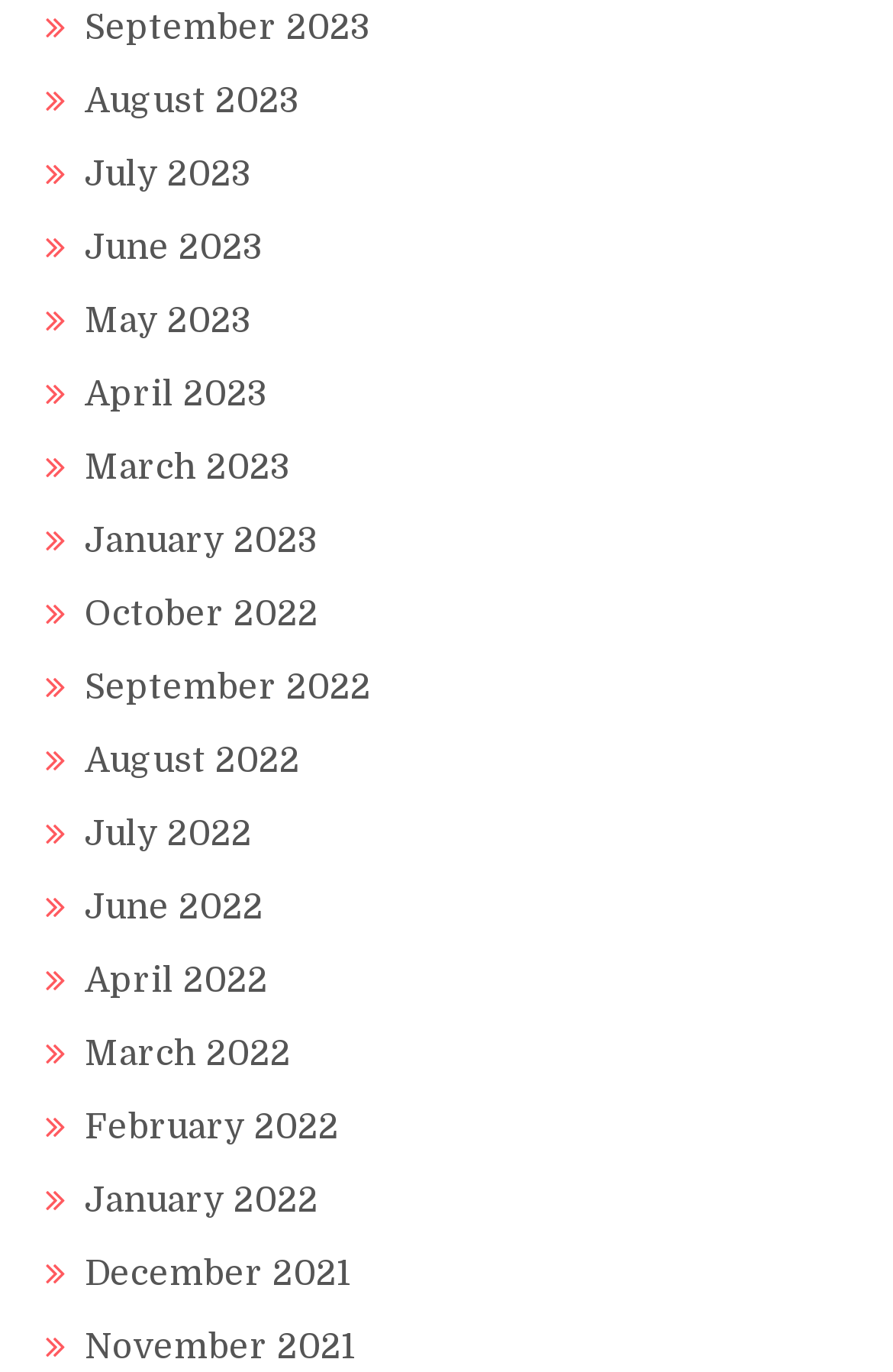Determine the bounding box coordinates for the region that must be clicked to execute the following instruction: "View September 2023".

[0.095, 0.005, 0.415, 0.035]